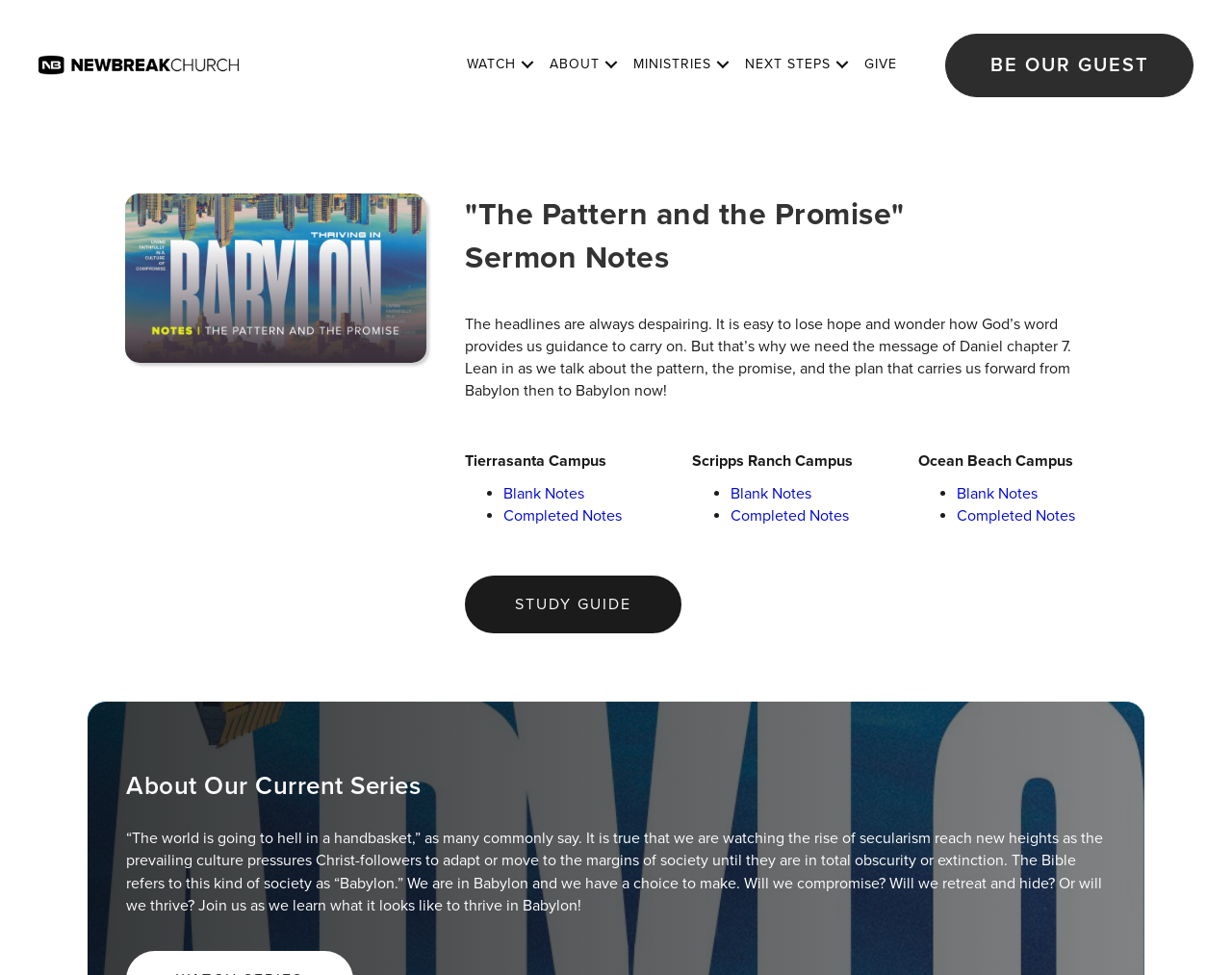Please find the bounding box coordinates of the element's region to be clicked to carry out this instruction: "Click on the 'Blank Notes' link for Tierrasanta Campus".

[0.409, 0.496, 0.474, 0.516]